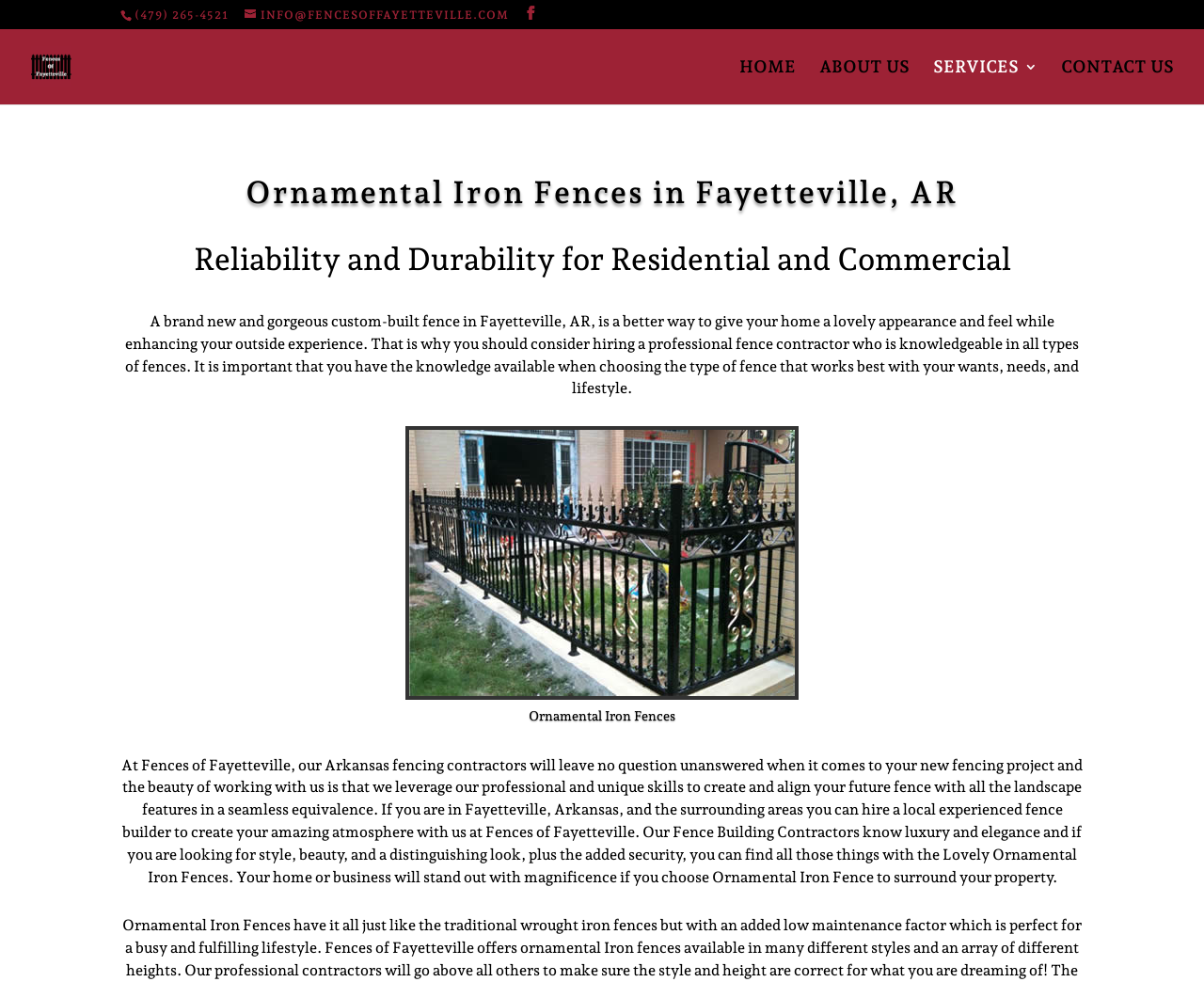What type of fence is being discussed on this webpage?
Look at the image and respond to the question as thoroughly as possible.

I determined the type of fence by reading the headings and paragraphs on the webpage. The main heading mentions 'Ornamental Iron Fences in Fayetteville, AR', and the paragraphs describe the benefits and features of this type of fence.